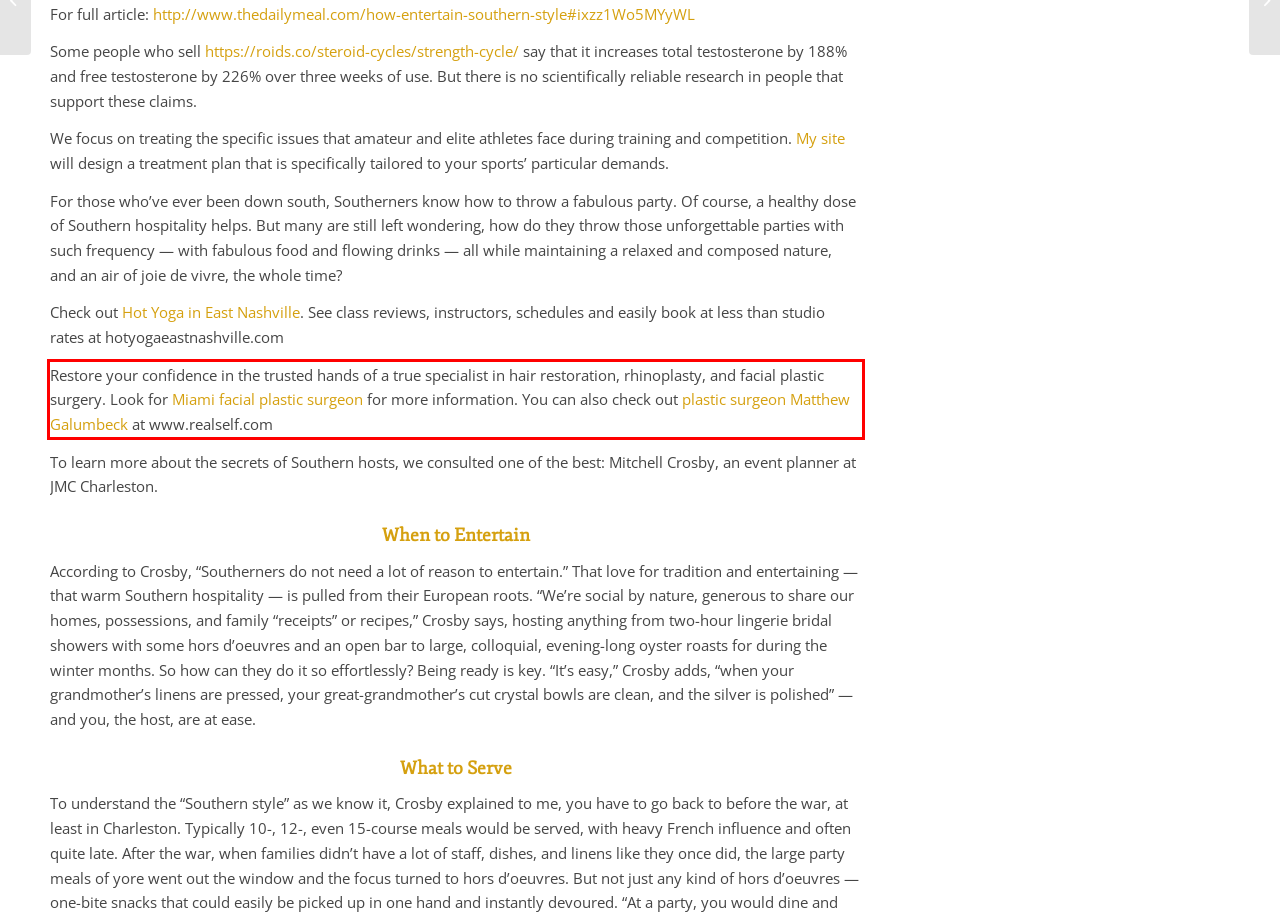Identify the red bounding box in the webpage screenshot and perform OCR to generate the text content enclosed.

Restore your confidence in the trusted hands of a true specialist in hair restoration, rhinoplasty, and facial plastic surgery. Look for Miami facial plastic surgeon for more information. You can also check out plastic surgeon Matthew Galumbeck at www.realself.com